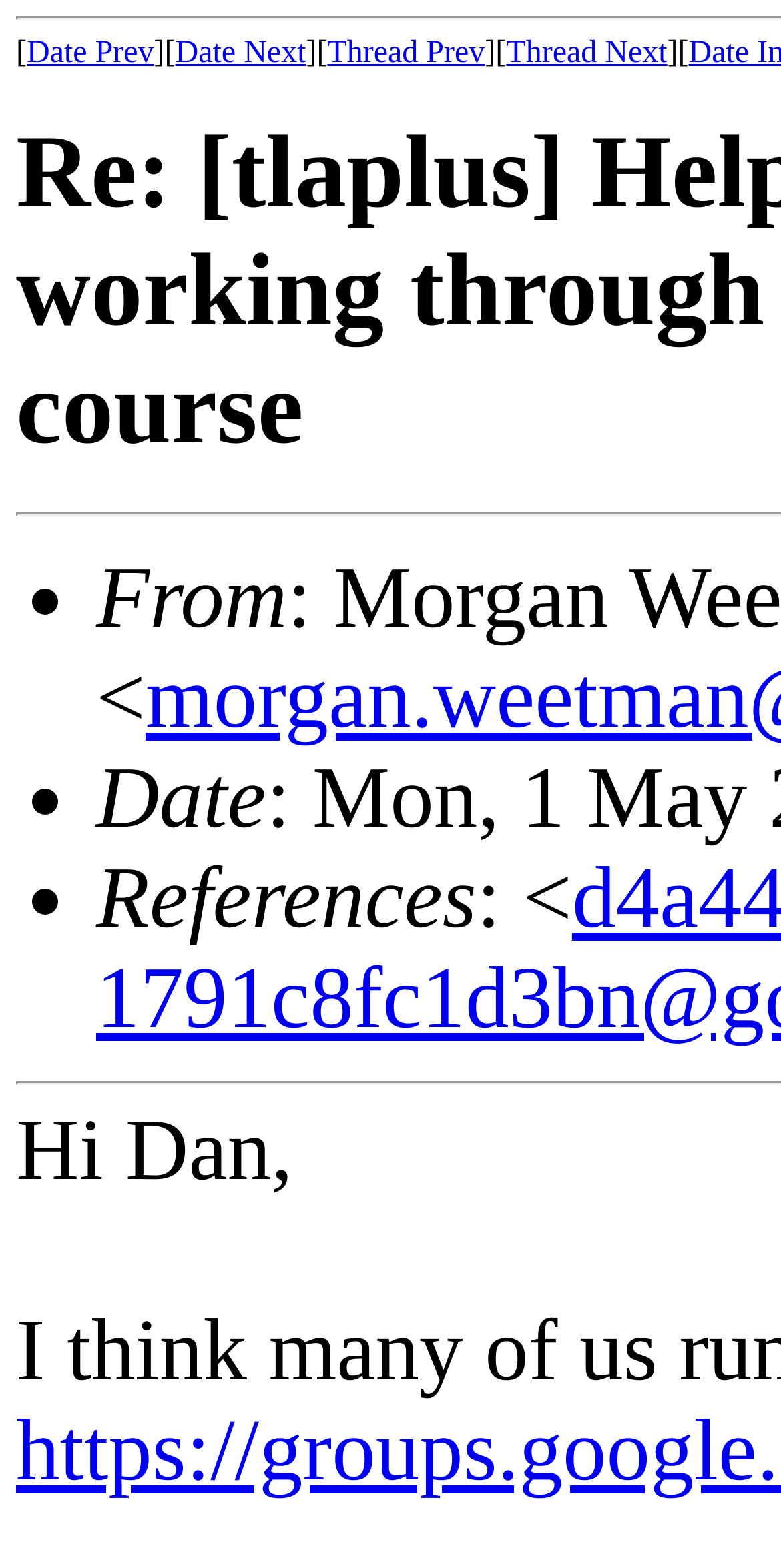Extract the bounding box coordinates of the UI element described by: "Thread Prev". The coordinates should include four float numbers ranging from 0 to 1, e.g., [left, top, right, bottom].

[0.419, 0.023, 0.621, 0.045]